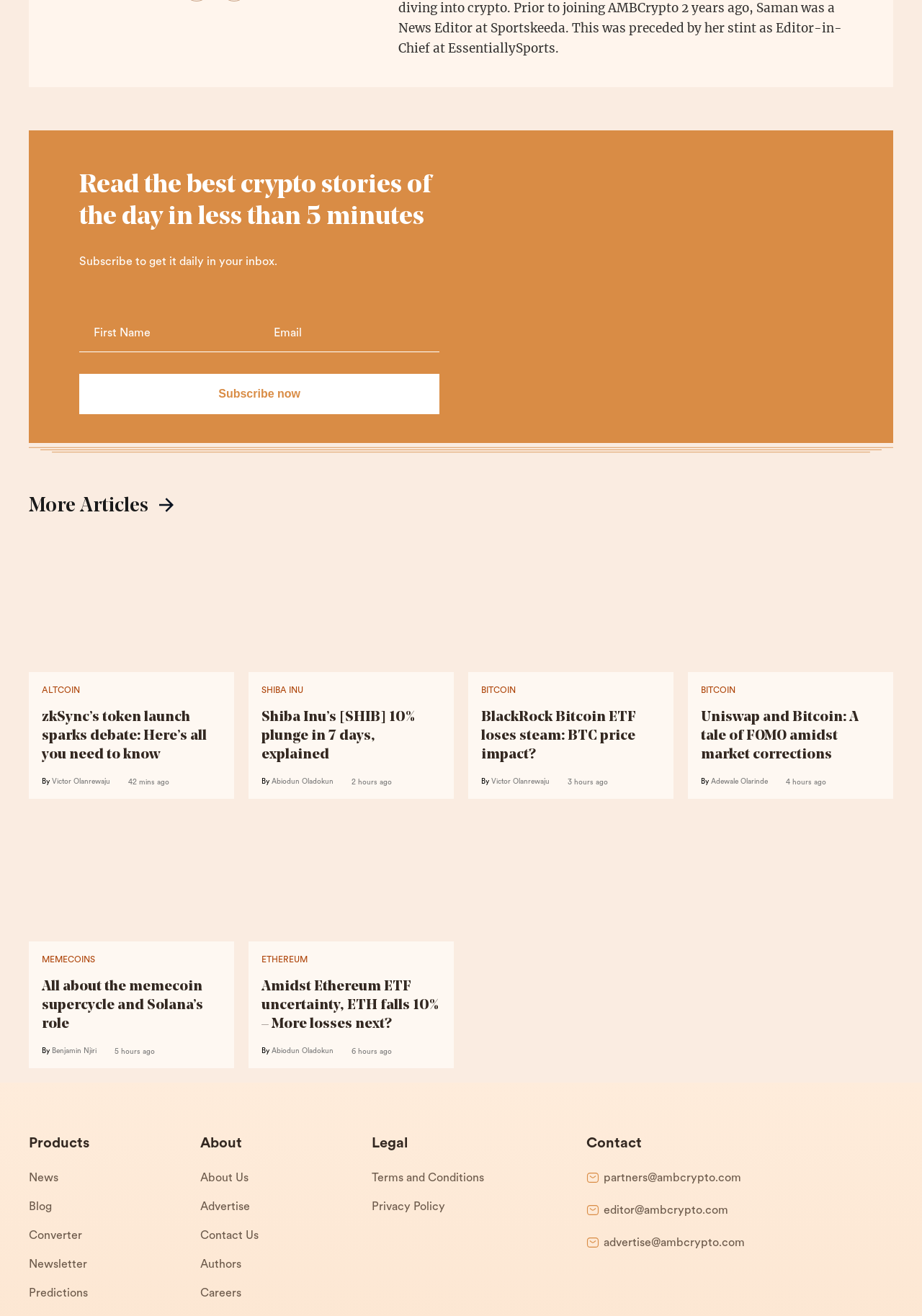Please find the bounding box coordinates of the element that must be clicked to perform the given instruction: "Read the article about zkSync’s token launch". The coordinates should be four float numbers from 0 to 1, i.e., [left, top, right, bottom].

[0.045, 0.434, 0.24, 0.476]